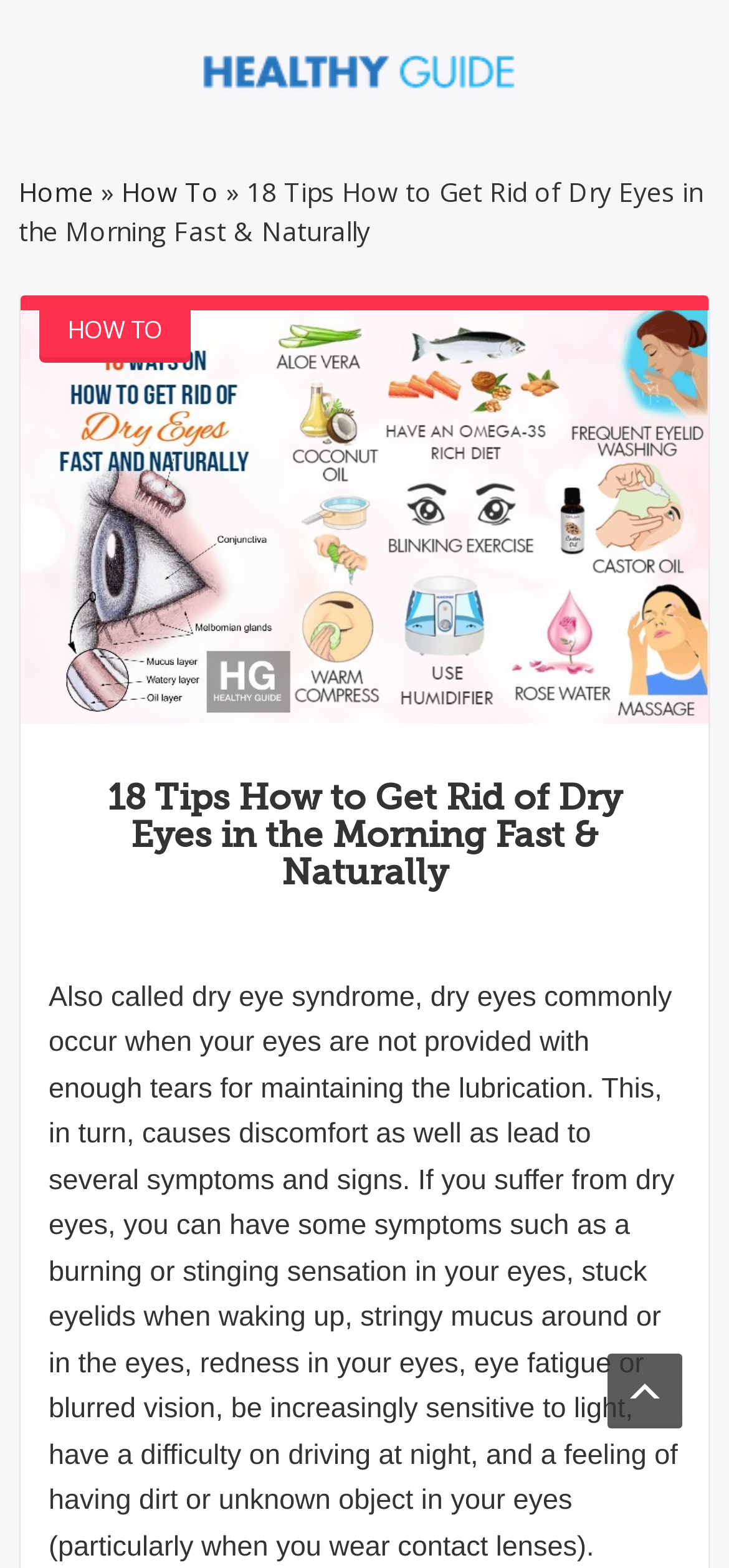Your task is to extract the text of the main heading from the webpage.

18 Tips How to Get Rid of Dry Eyes in the Morning Fast & Naturally